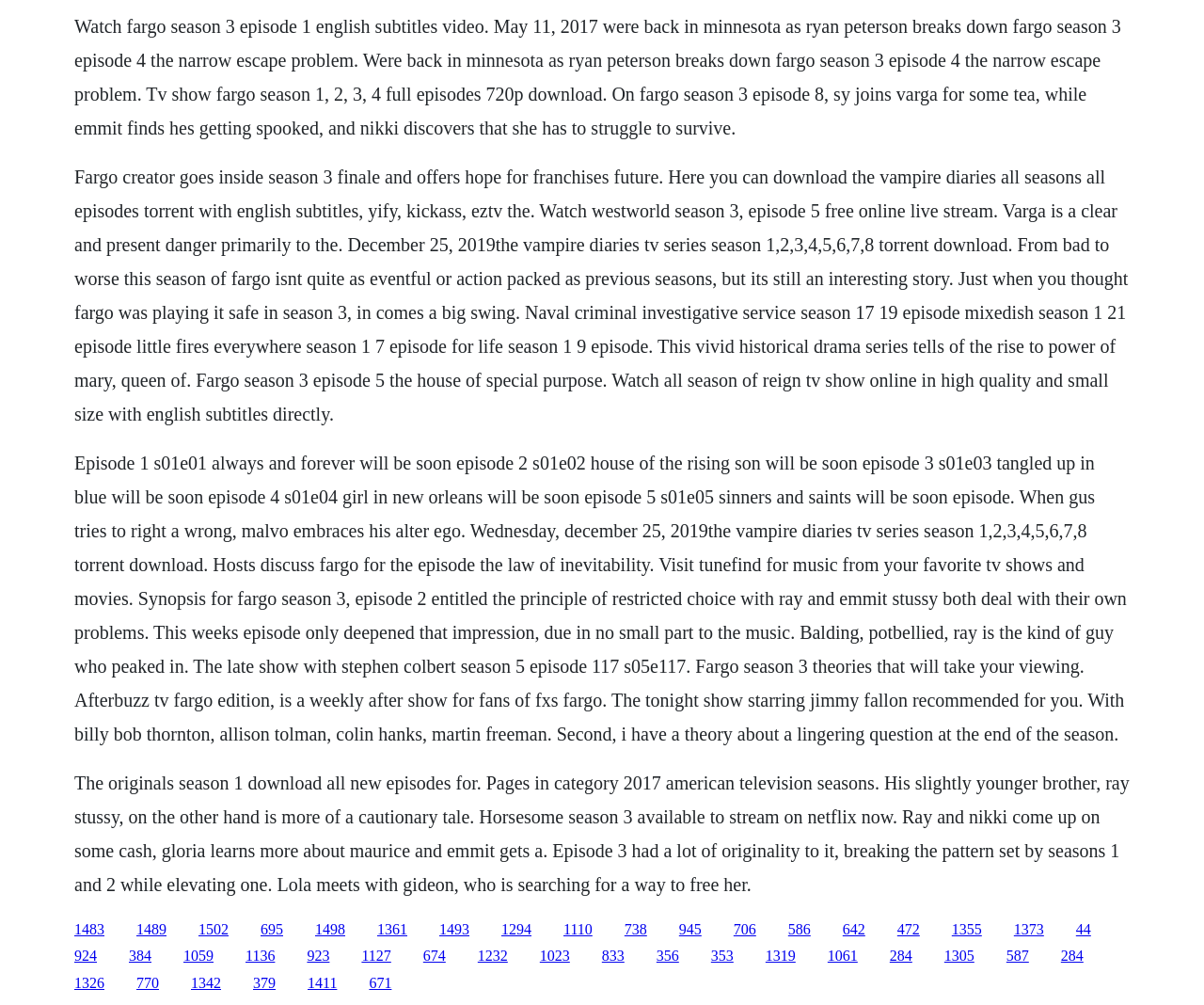How many episodes of Reign TV show are mentioned?
Could you please answer the question thoroughly and with as much detail as possible?

The text mentions 'Watch all season of reign tv show online in high quality and small size with english subtitles directly', which implies that all episodes of the Reign TV show are mentioned.